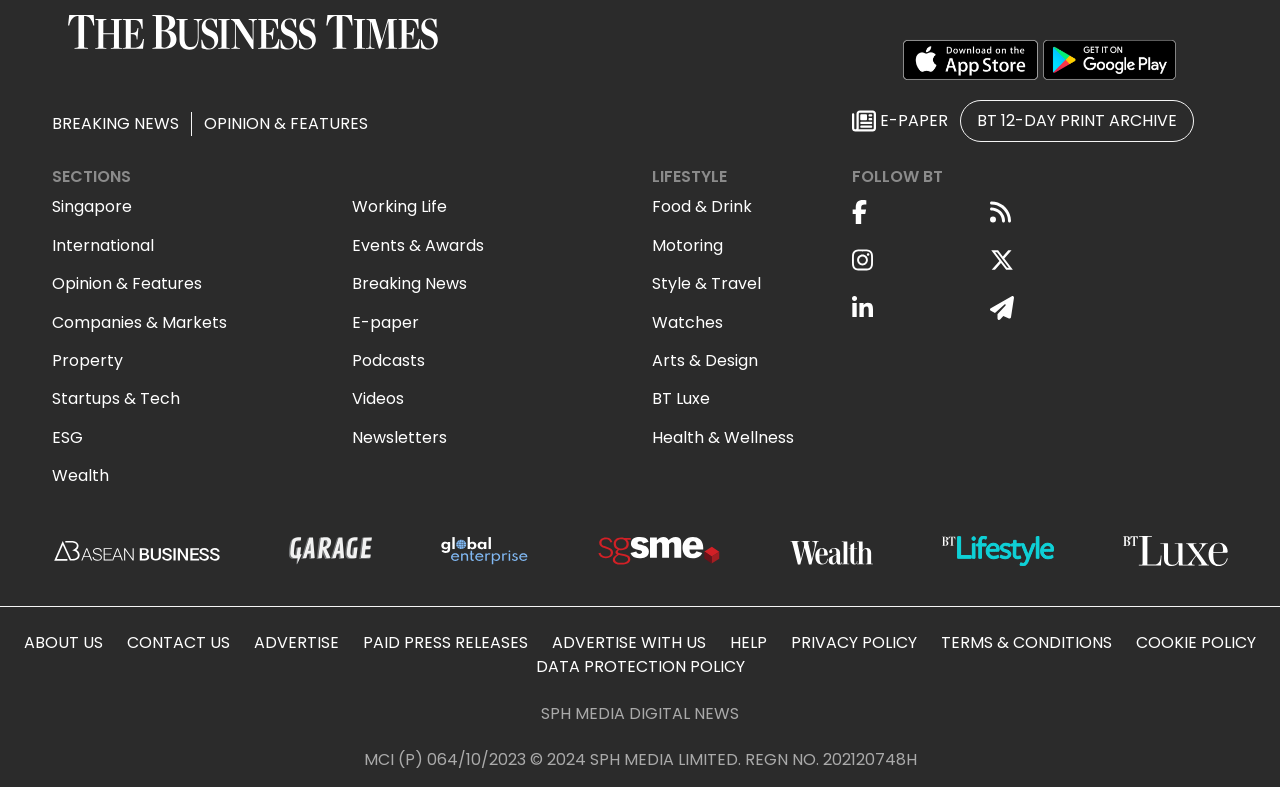Specify the bounding box coordinates of the area to click in order to follow the given instruction: "Explore E-Paper."

[0.666, 0.139, 0.741, 0.169]